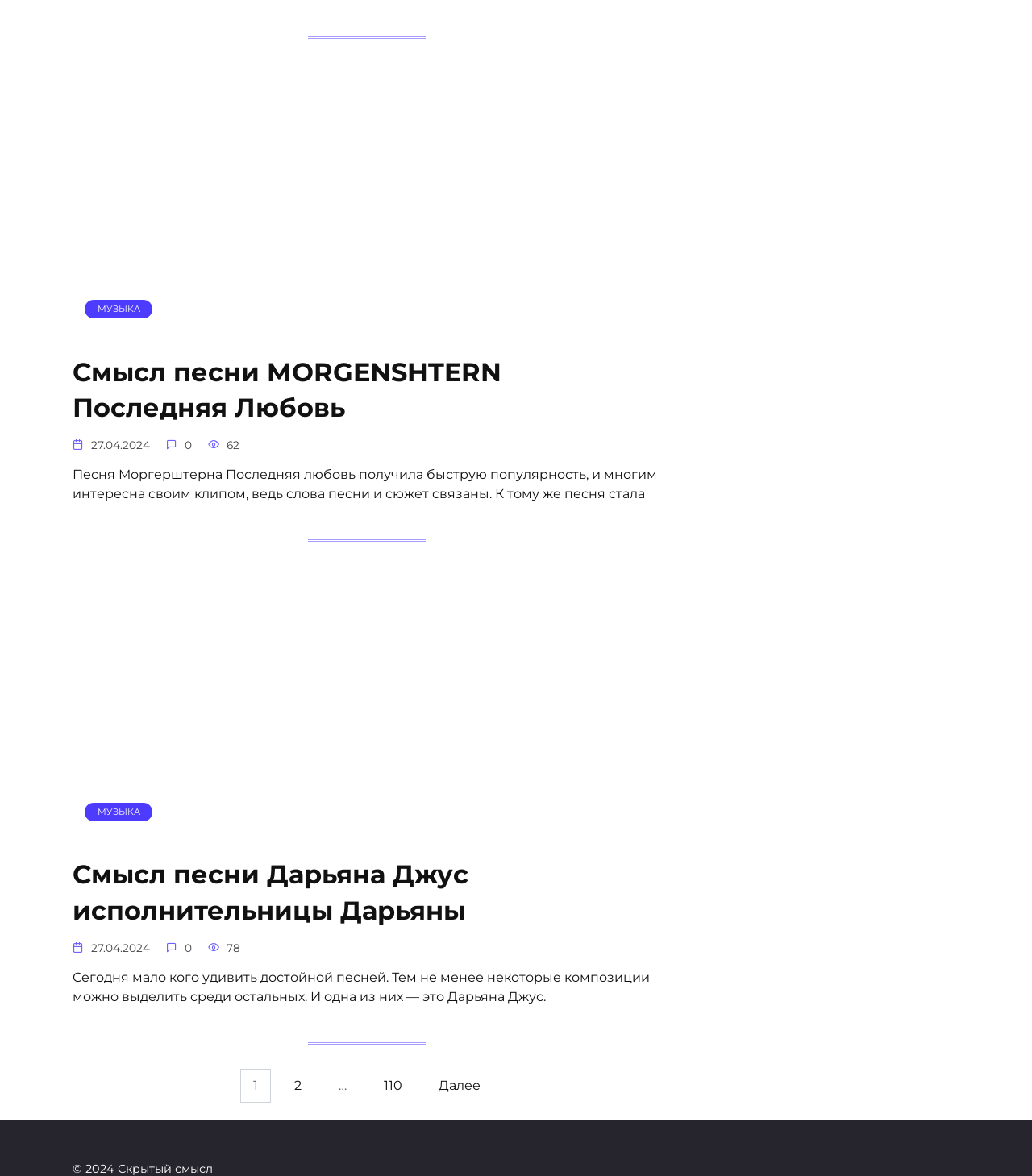What is the date of the first article?
Provide an in-depth and detailed answer to the question.

I found the StaticText element [570] with the text '27.04.2024' which is a child of the time element [450]. This suggests that the date of the first article is 27.04.2024.